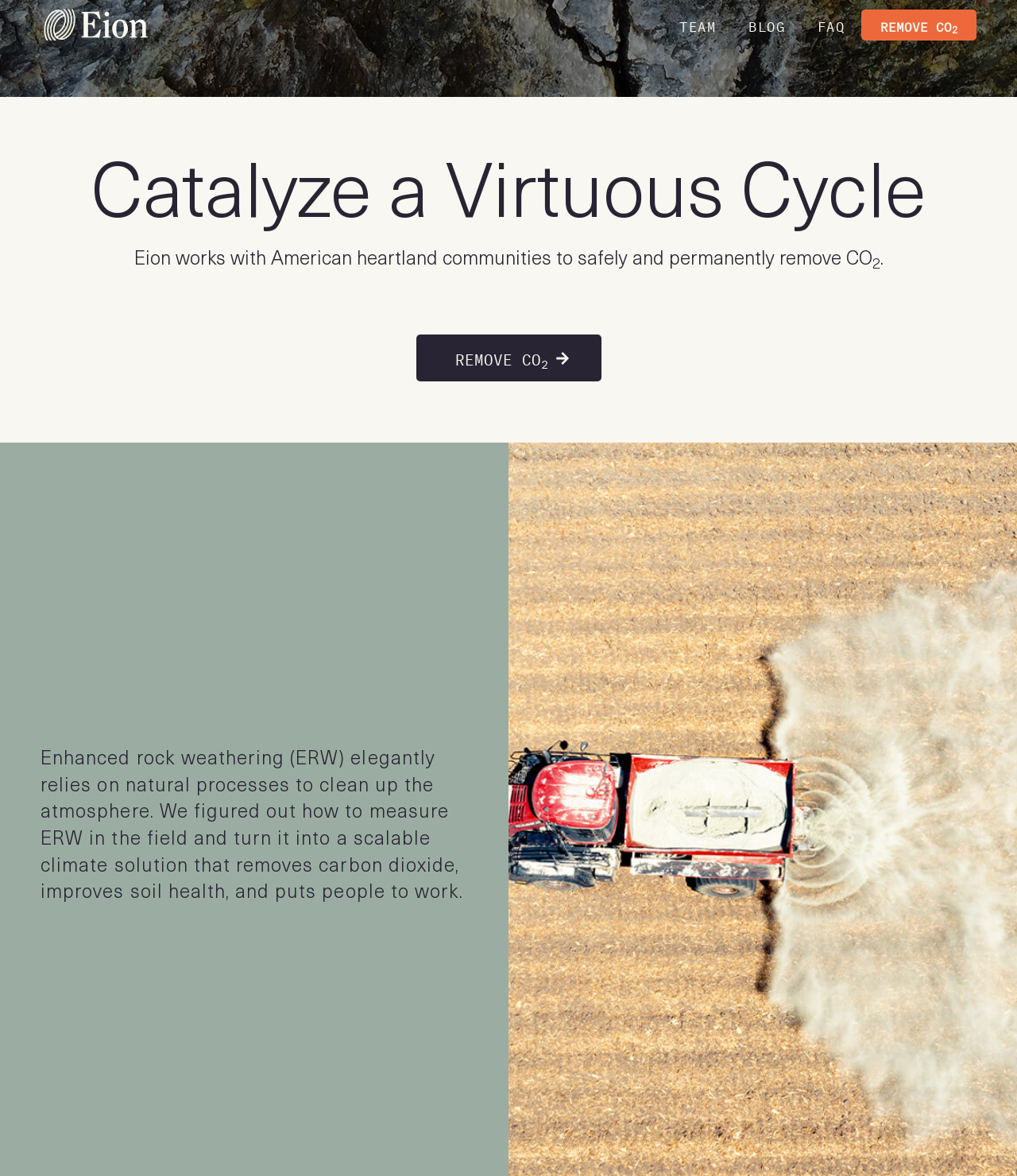Please locate and generate the primary heading on this webpage.

Catalyze a Virtuous Cycle